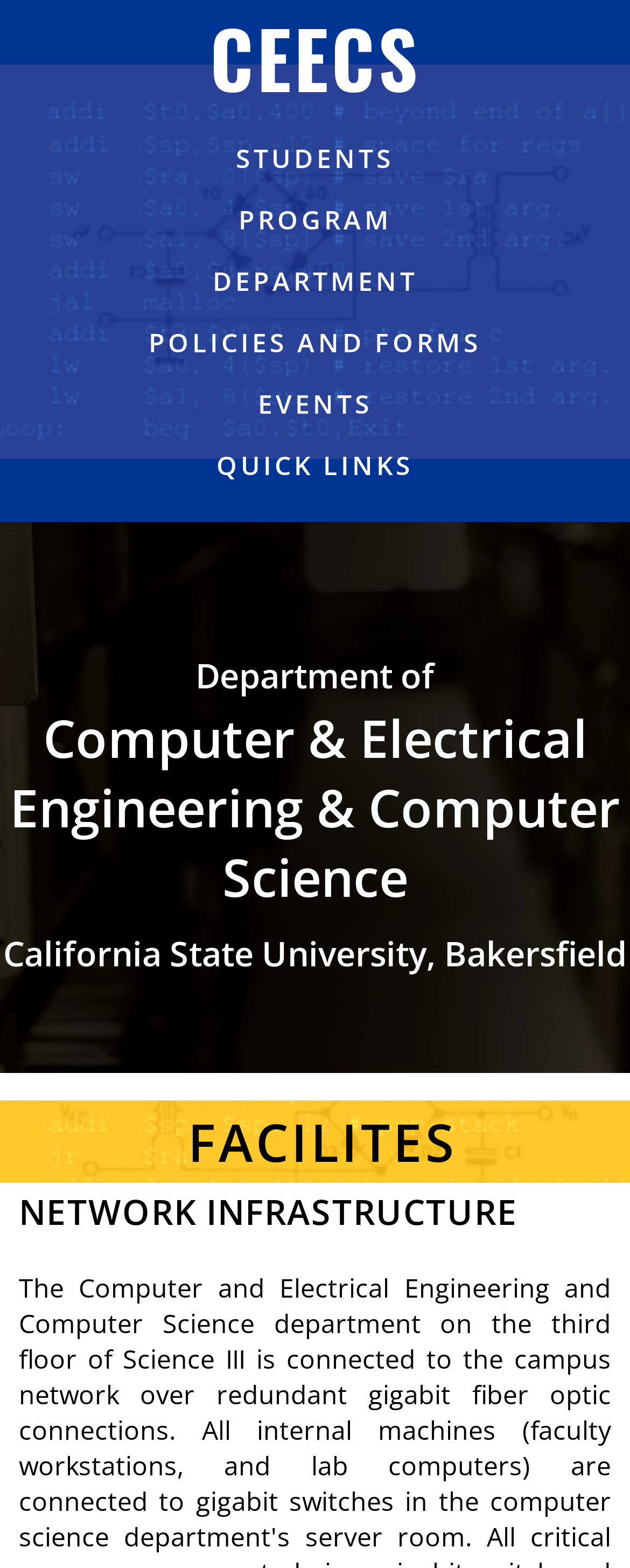Answer the question below using just one word or a short phrase: 
How many headings are there on the webpage?

3